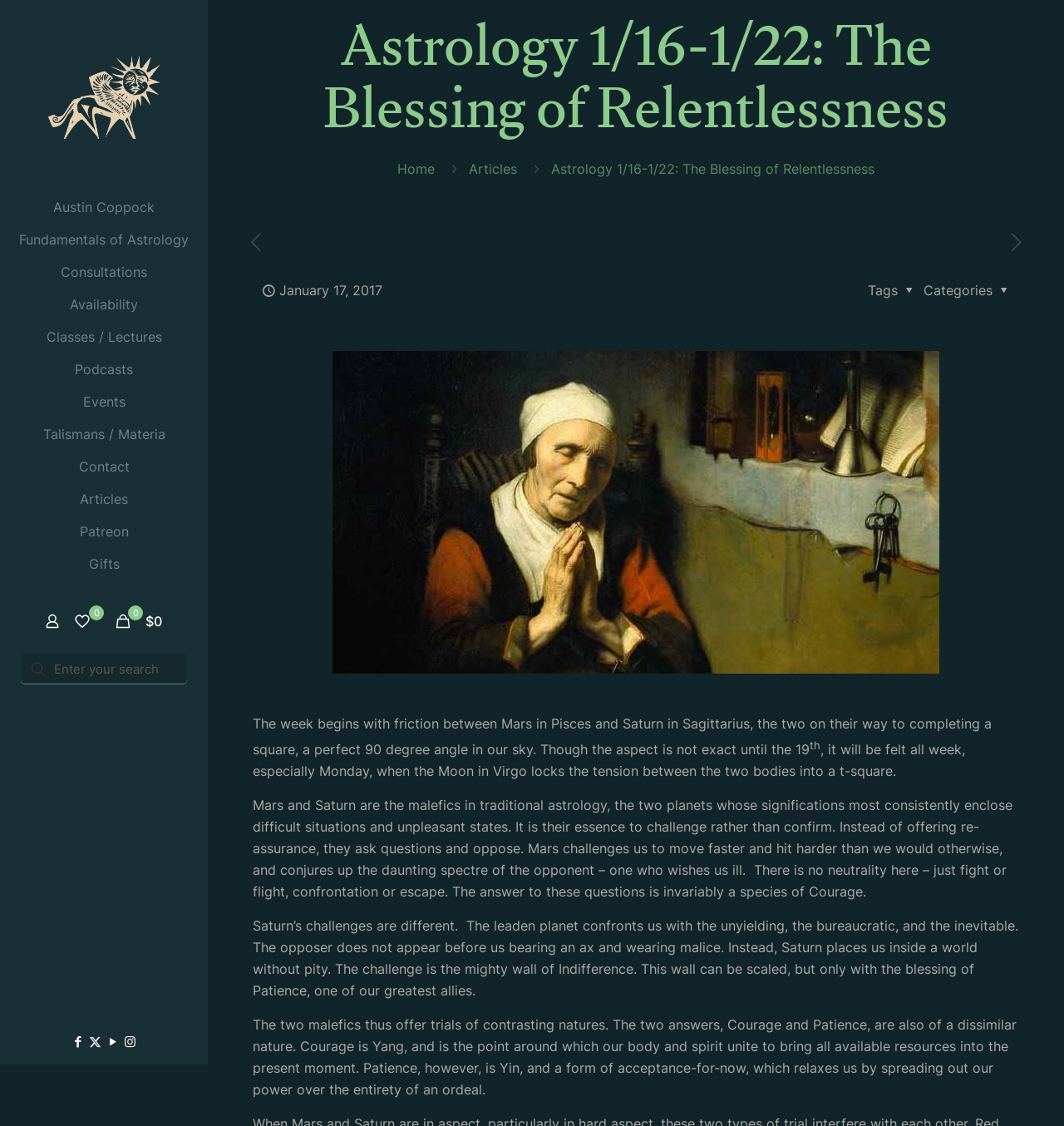Use a single word or phrase to respond to the question:
What is the quality required to overcome Saturn's challenges?

Patience